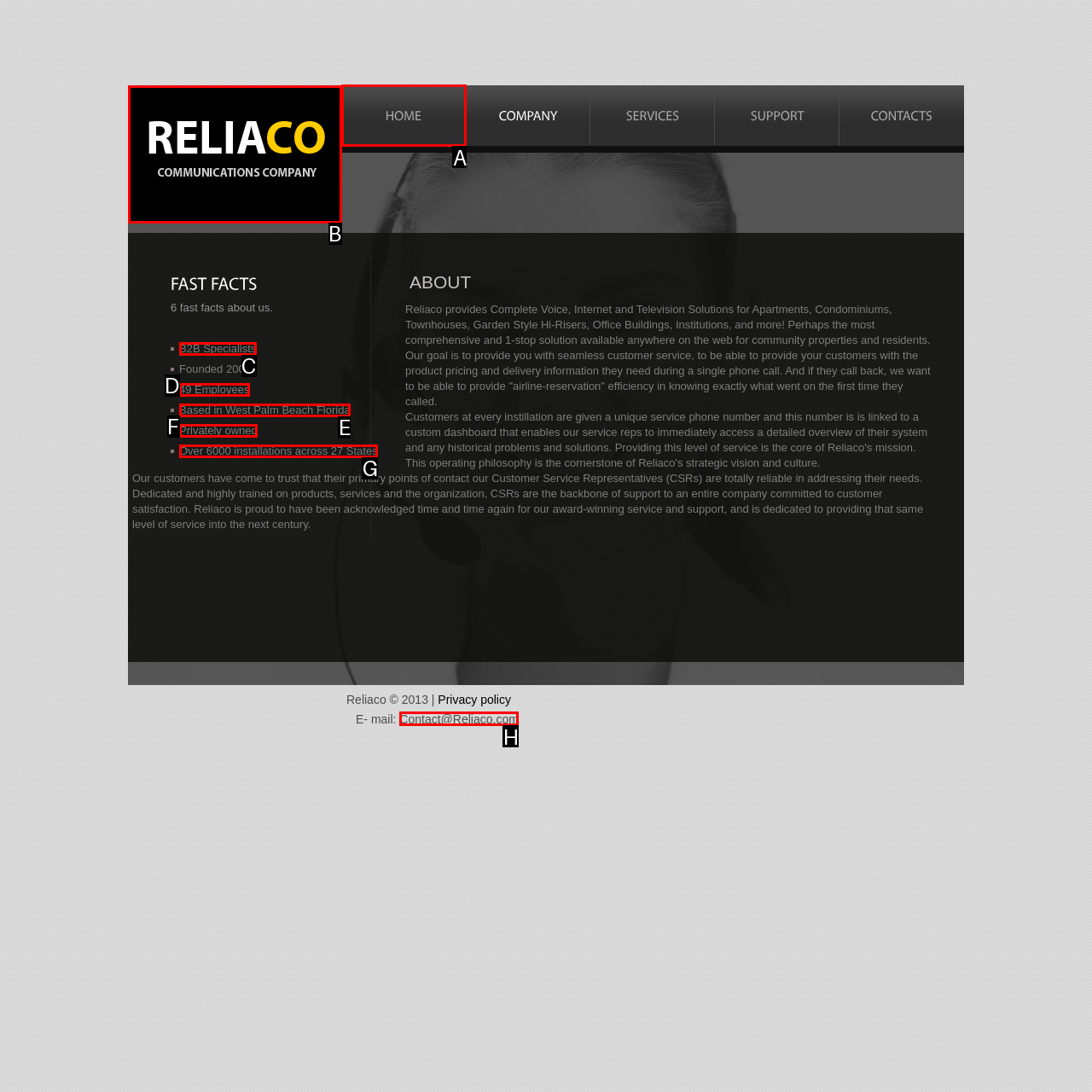Which HTML element should be clicked to complete the task: Click on HOME? Answer with the letter of the corresponding option.

A